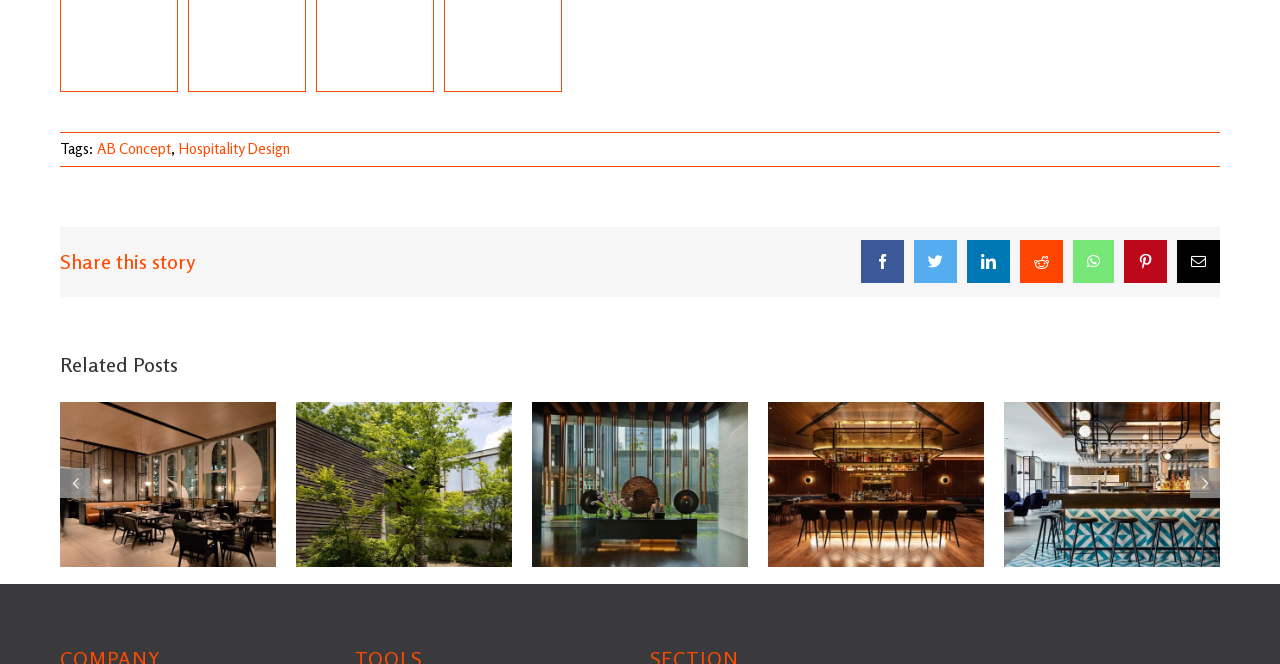Locate the bounding box coordinates of the area you need to click to fulfill this instruction: 'Share this story on Facebook'. The coordinates must be in the form of four float numbers ranging from 0 to 1: [left, top, right, bottom].

[0.673, 0.361, 0.706, 0.426]